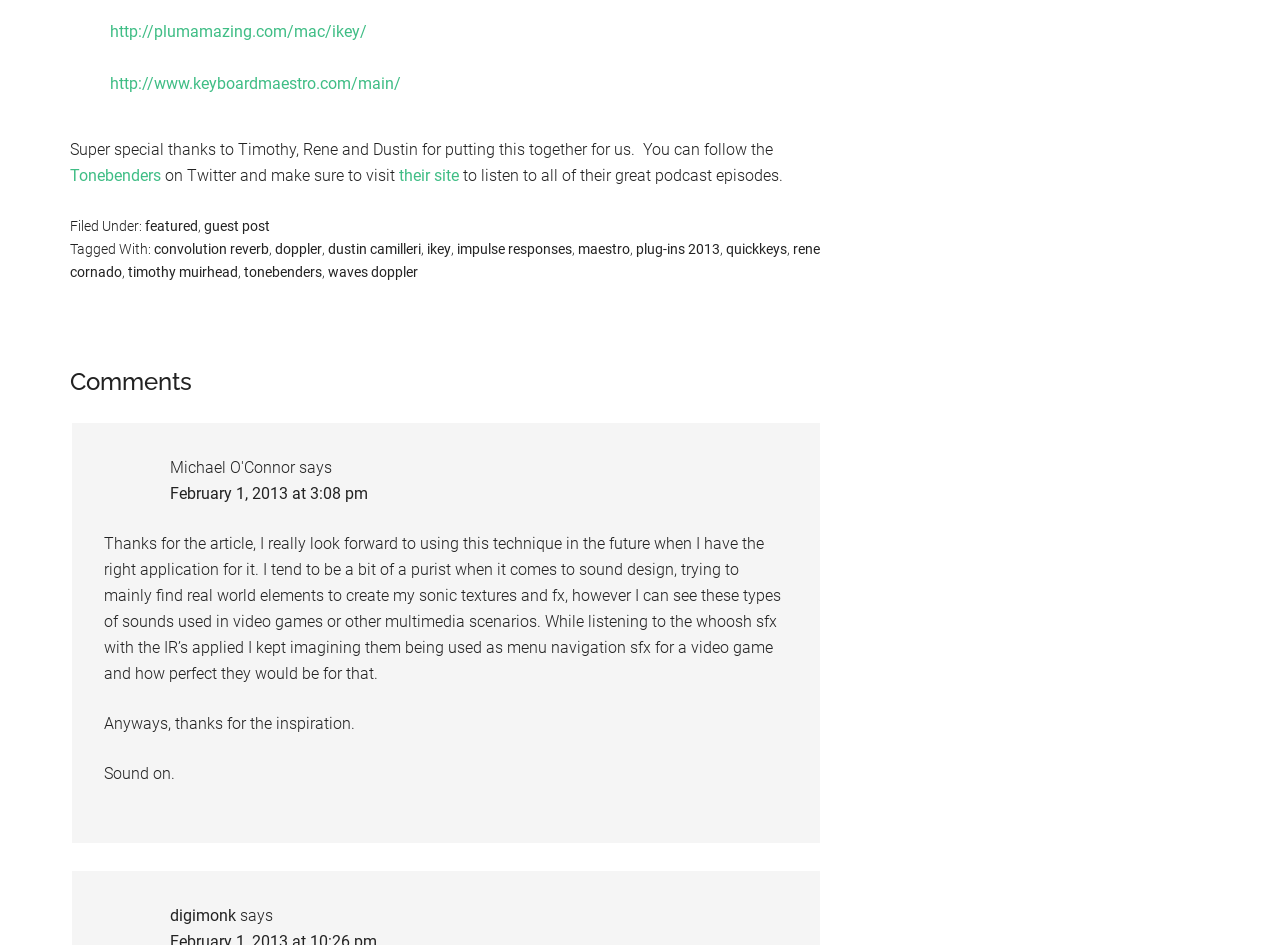Determine the bounding box coordinates of the clickable element to complete this instruction: "View the post by digimonk". Provide the coordinates in the format of four float numbers between 0 and 1, [left, top, right, bottom].

[0.133, 0.958, 0.184, 0.978]